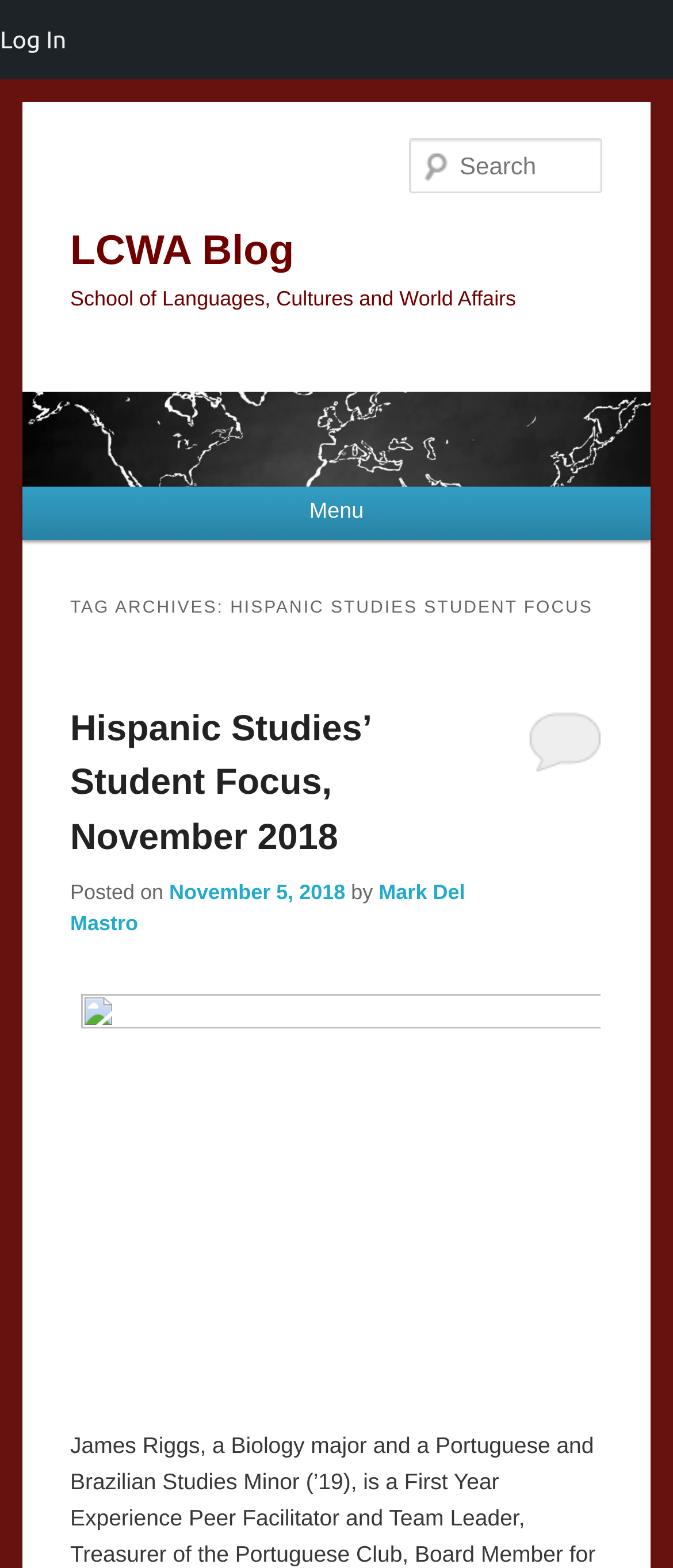Specify the bounding box coordinates for the region that must be clicked to perform the given instruction: "log in".

[0.0, 0.0, 0.099, 0.051]